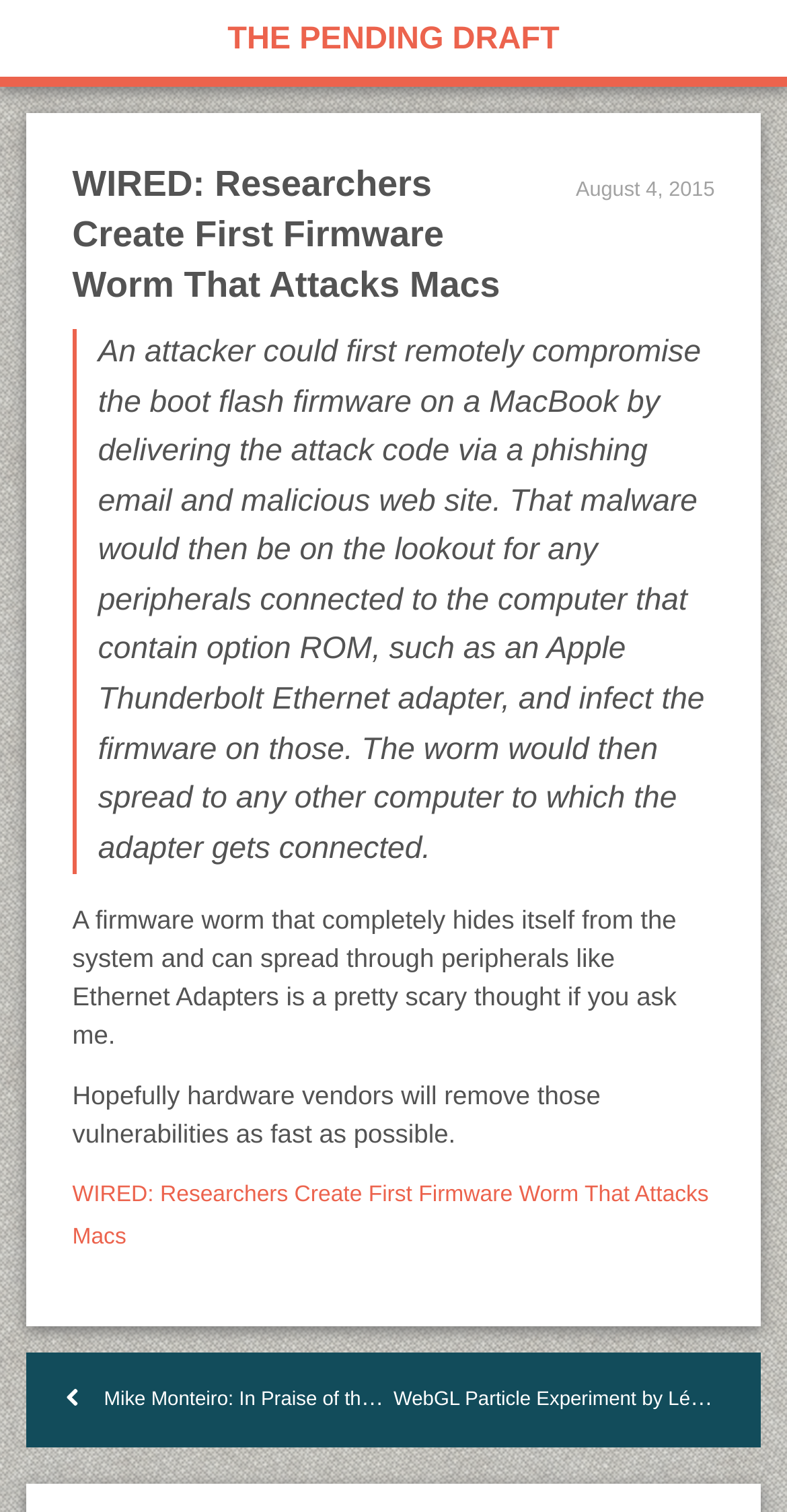Respond concisely with one word or phrase to the following query:
What is the date of the article?

August 4, 2015